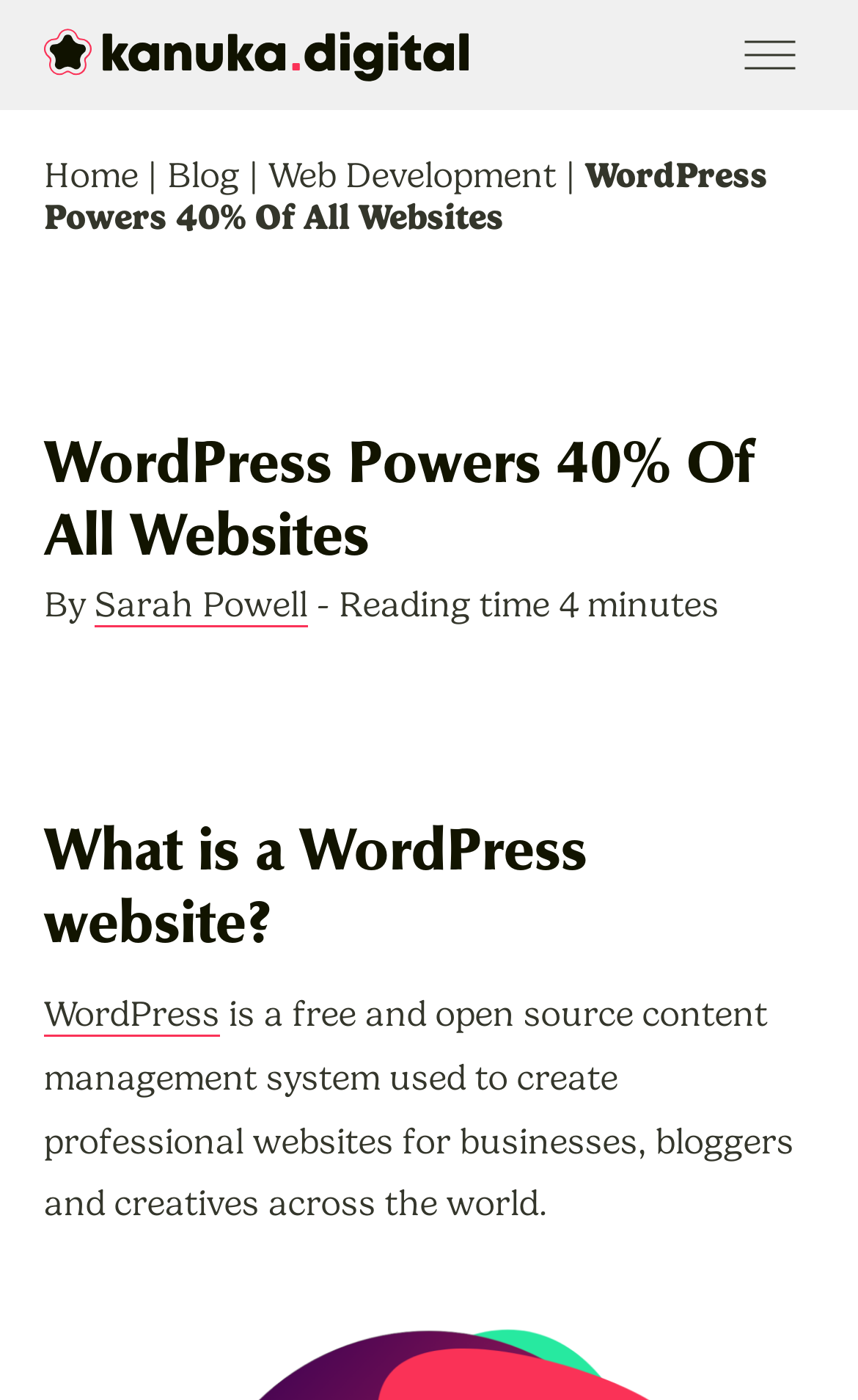What is the type of system used to create professional websites?
Please provide a single word or phrase in response based on the screenshot.

Content management system